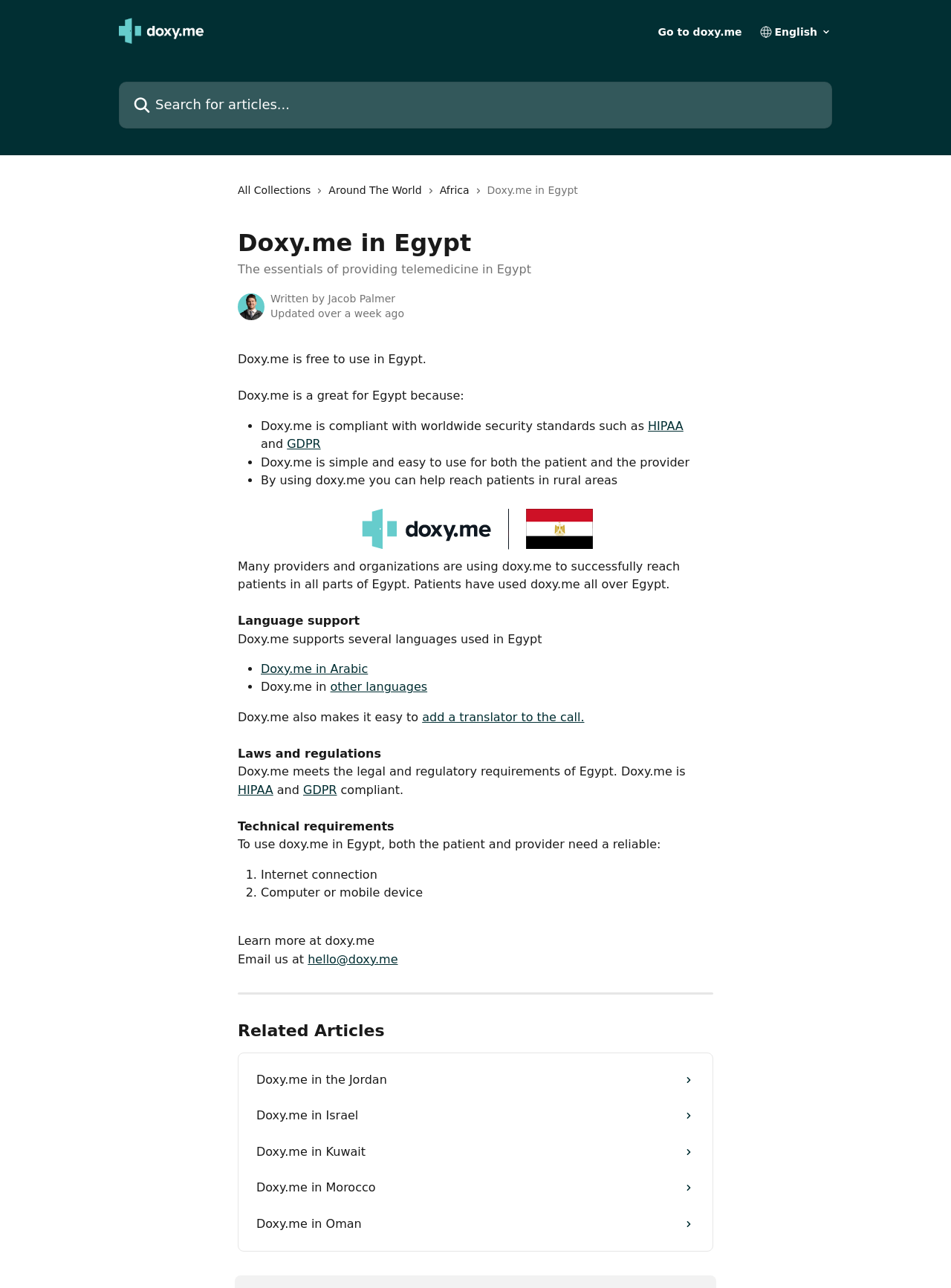Find the bounding box coordinates for the area you need to click to carry out the instruction: "Learn more about Doxy.me in Arabic". The coordinates should be four float numbers between 0 and 1, indicated as [left, top, right, bottom].

[0.274, 0.514, 0.387, 0.525]